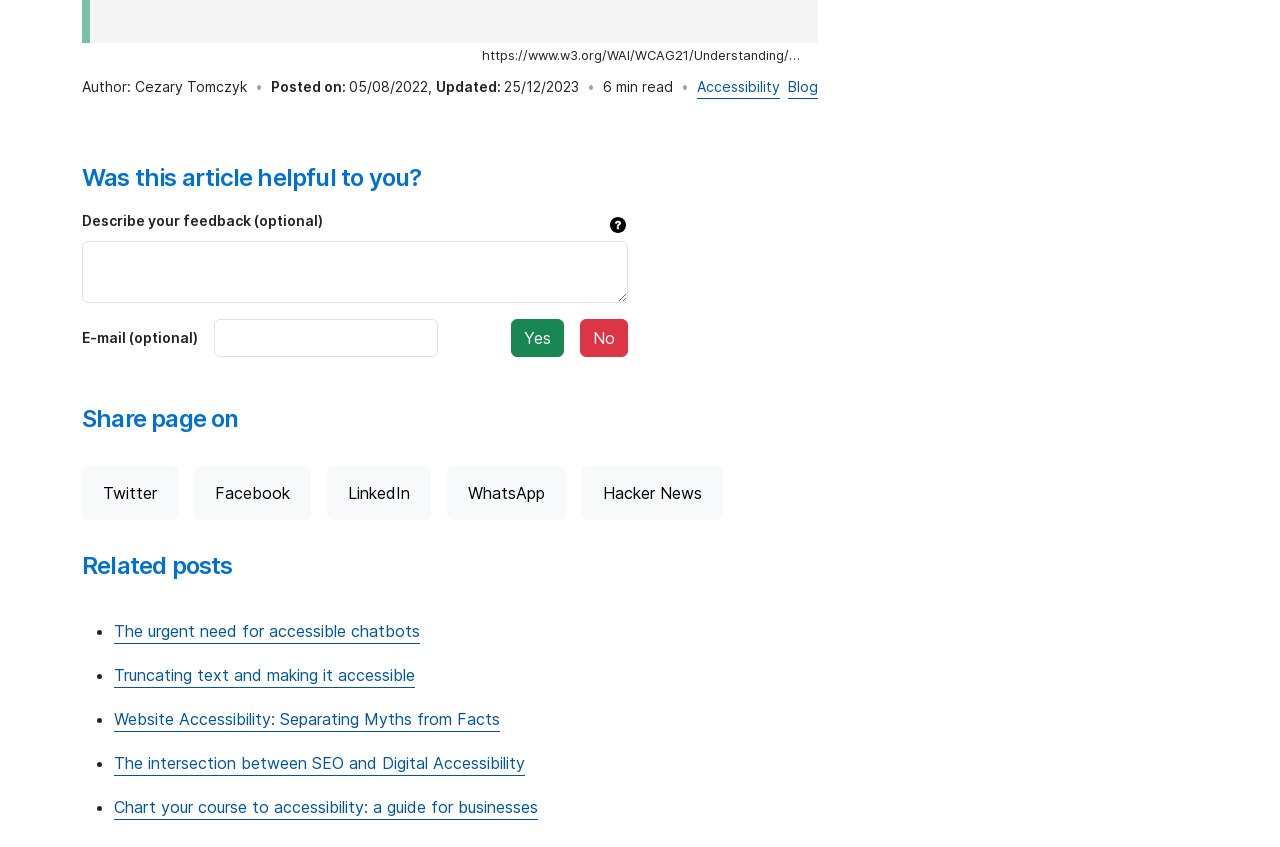Highlight the bounding box coordinates of the element that should be clicked to carry out the following instruction: "Click the 'Yes' button". The coordinates must be given as four float numbers ranging from 0 to 1, i.e., [left, top, right, bottom].

[0.399, 0.377, 0.441, 0.422]